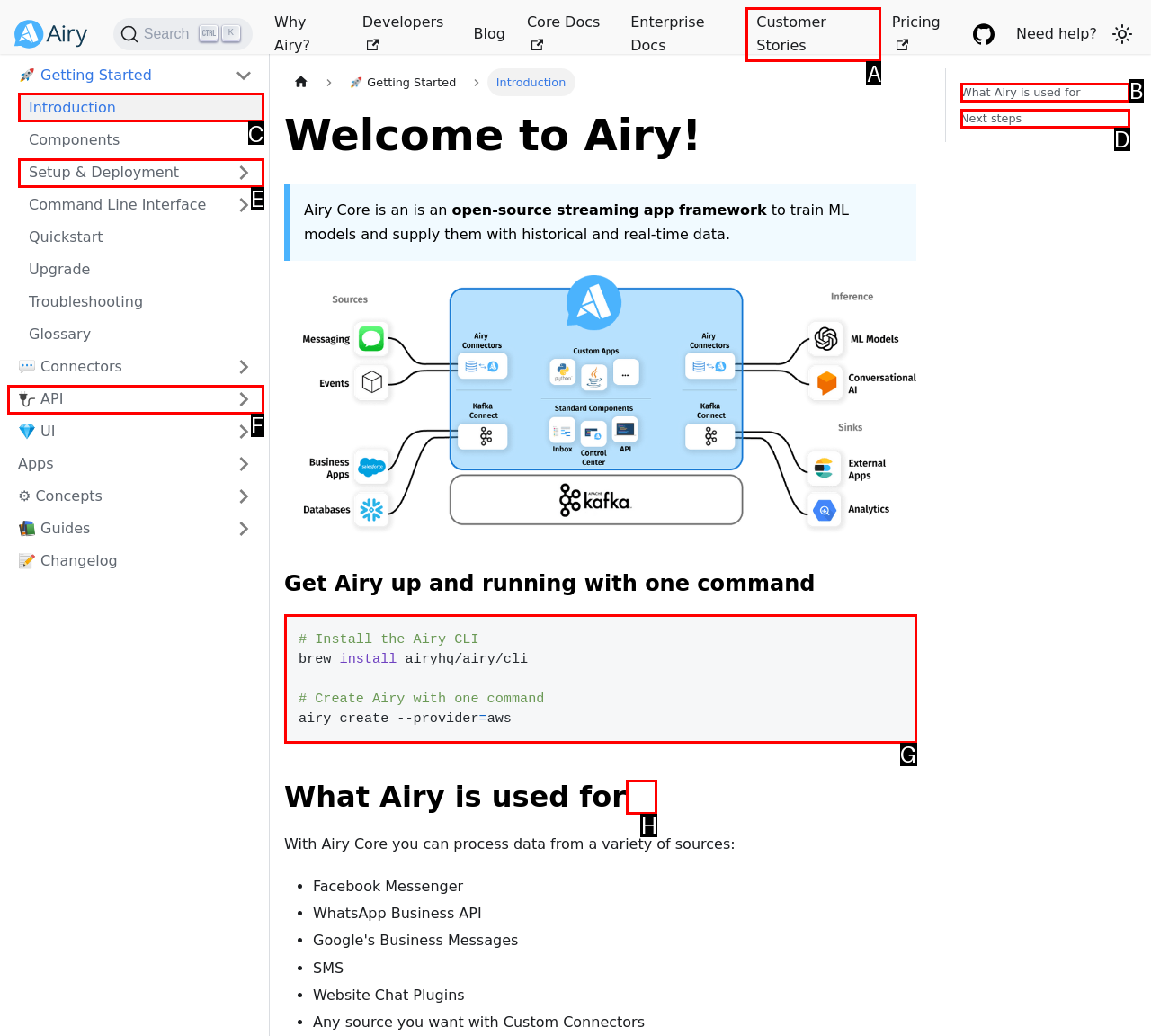Tell me the letter of the correct UI element to click for this instruction: Read the 'Introduction' section. Answer with the letter only.

C